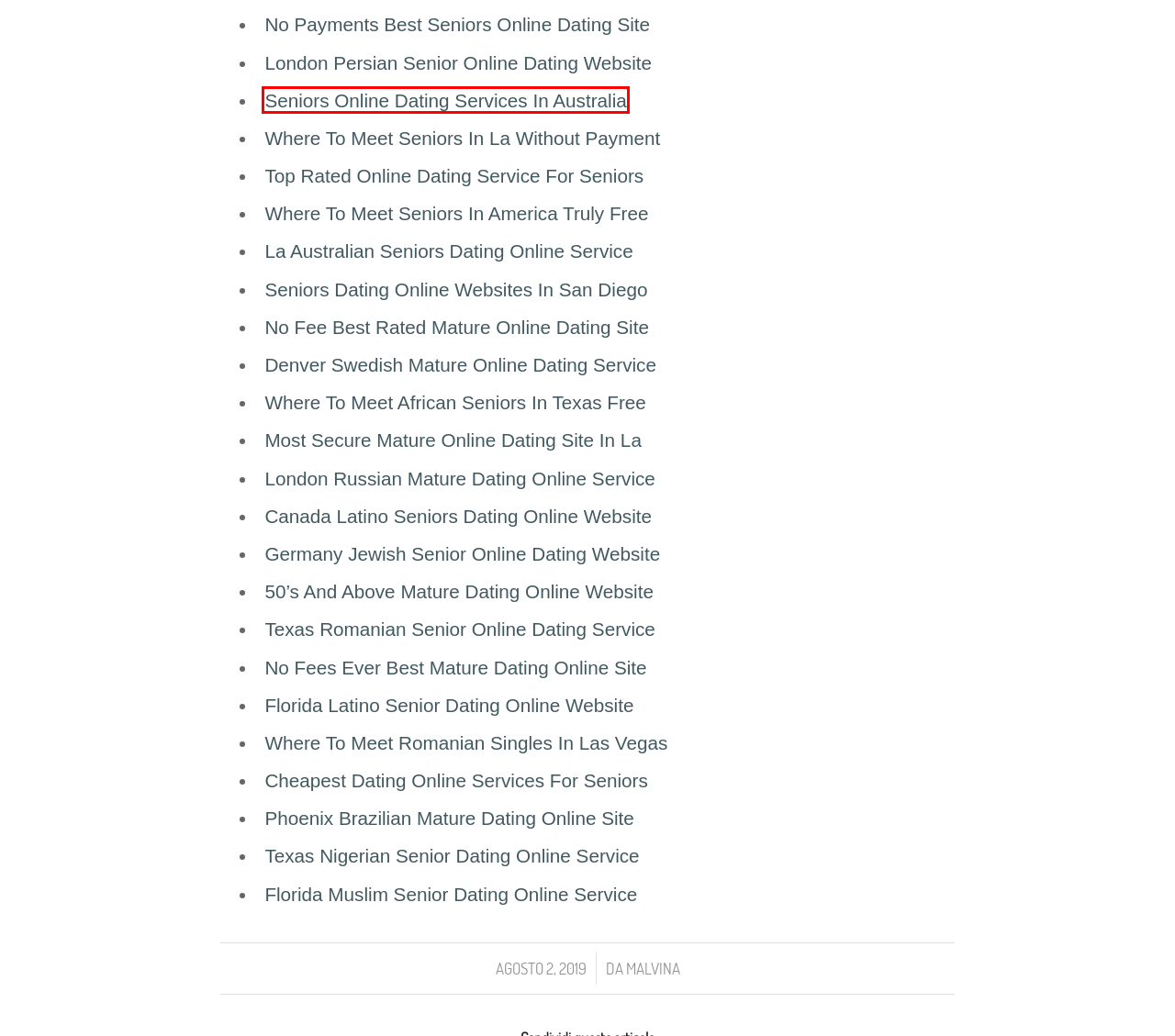Look at the screenshot of a webpage with a red bounding box and select the webpage description that best corresponds to the new page after clicking the element in the red box. Here are the options:
A. Malvina – Massignani
B. Privacy Policy – Massignani
C. ﻿Absolutely Free Best Mature Singles Dating Online Service – Massignani
D. Massignani – Massignani
E. MegaTerm |   Nu am găsit pagina
F. VK | 登录
G. Seramenti in alluminio – Massignani
H. Carpenteria metallica – Massignani

E